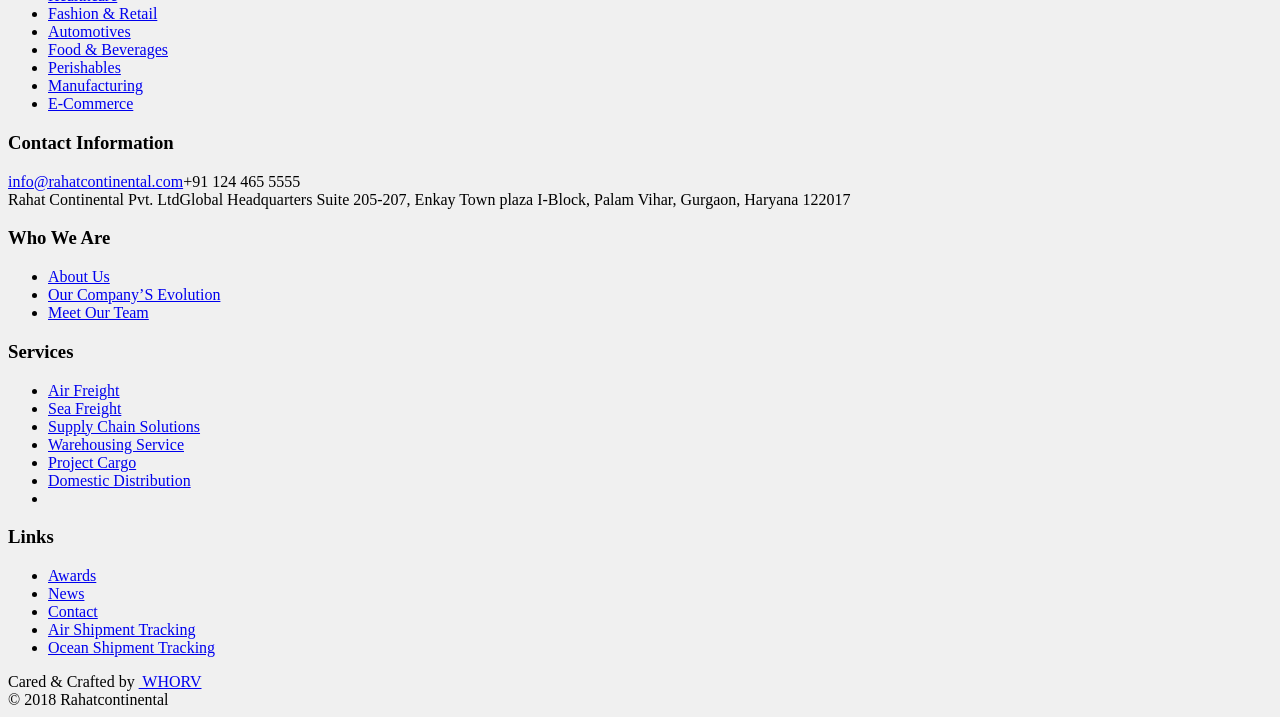Please determine the bounding box coordinates for the element that should be clicked to follow these instructions: "View Contact Information".

[0.006, 0.184, 0.994, 0.215]